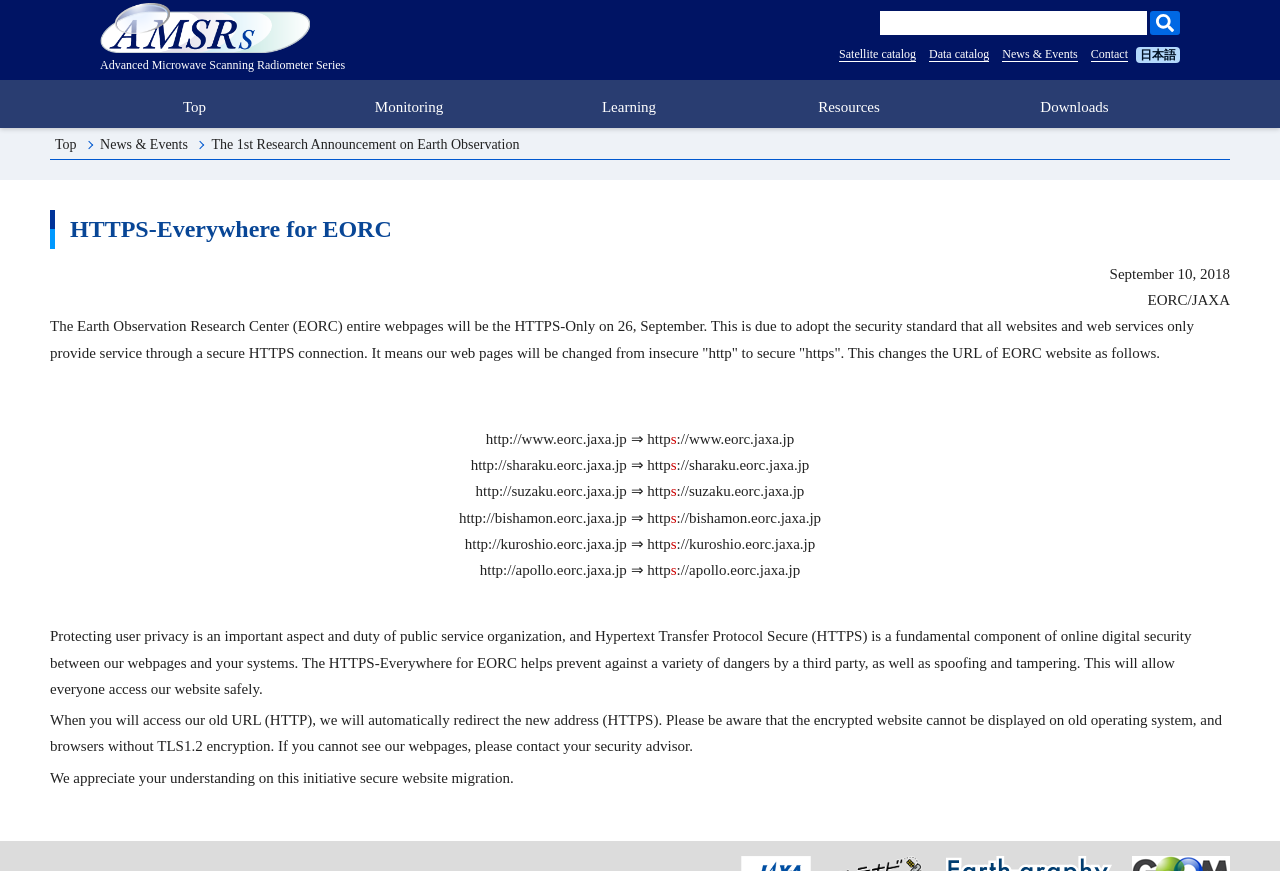Please identify the bounding box coordinates of the element I should click to complete this instruction: 'Click on News & Events'. The coordinates should be given as four float numbers between 0 and 1, like this: [left, top, right, bottom].

[0.783, 0.054, 0.842, 0.071]